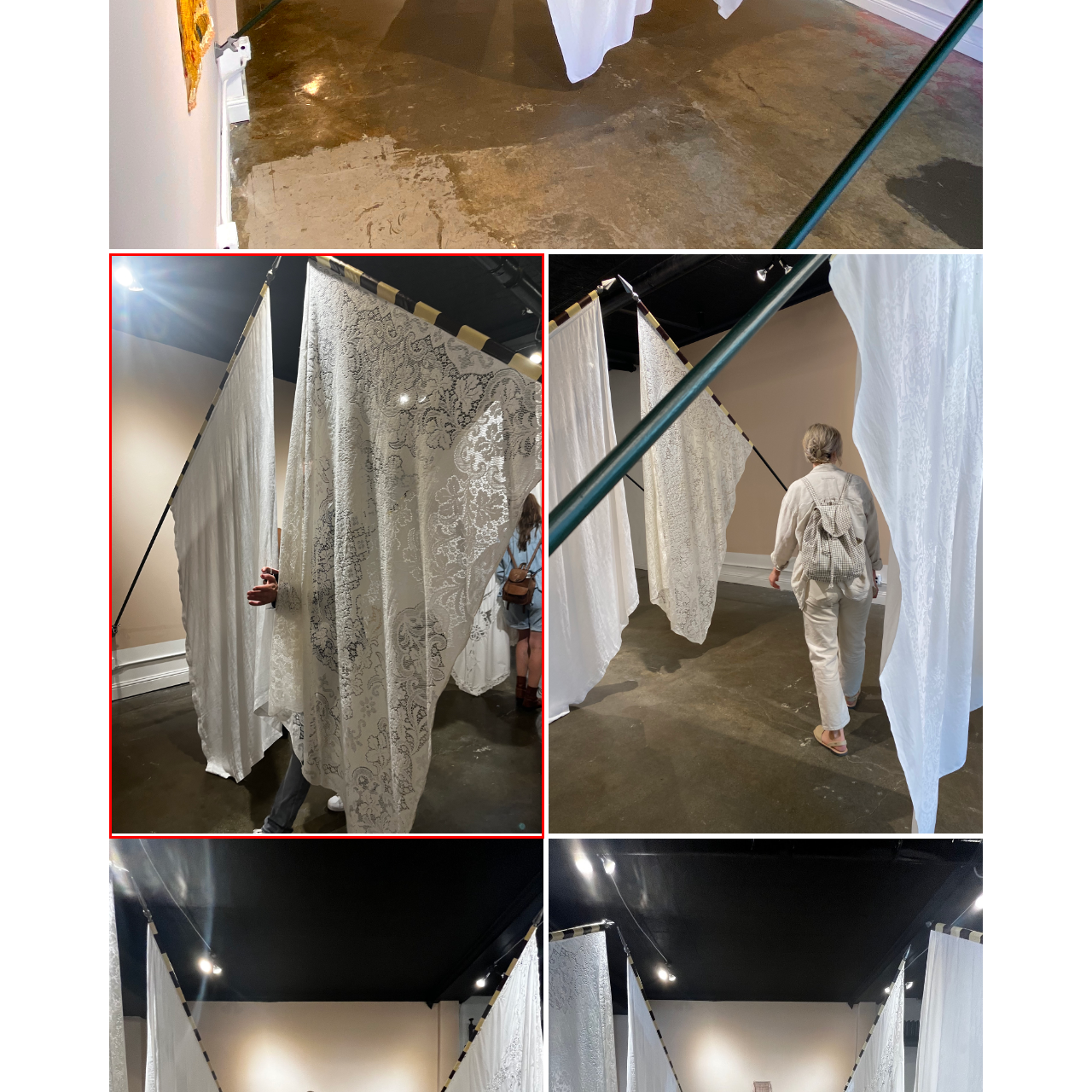What is the quality of the floor in the gallery?
Look closely at the portion of the image highlighted by the red bounding box and provide a comprehensive answer to the question.

The caption describes the floor as having a 'polished, reflective quality', indicating that it is shiny and smooth.